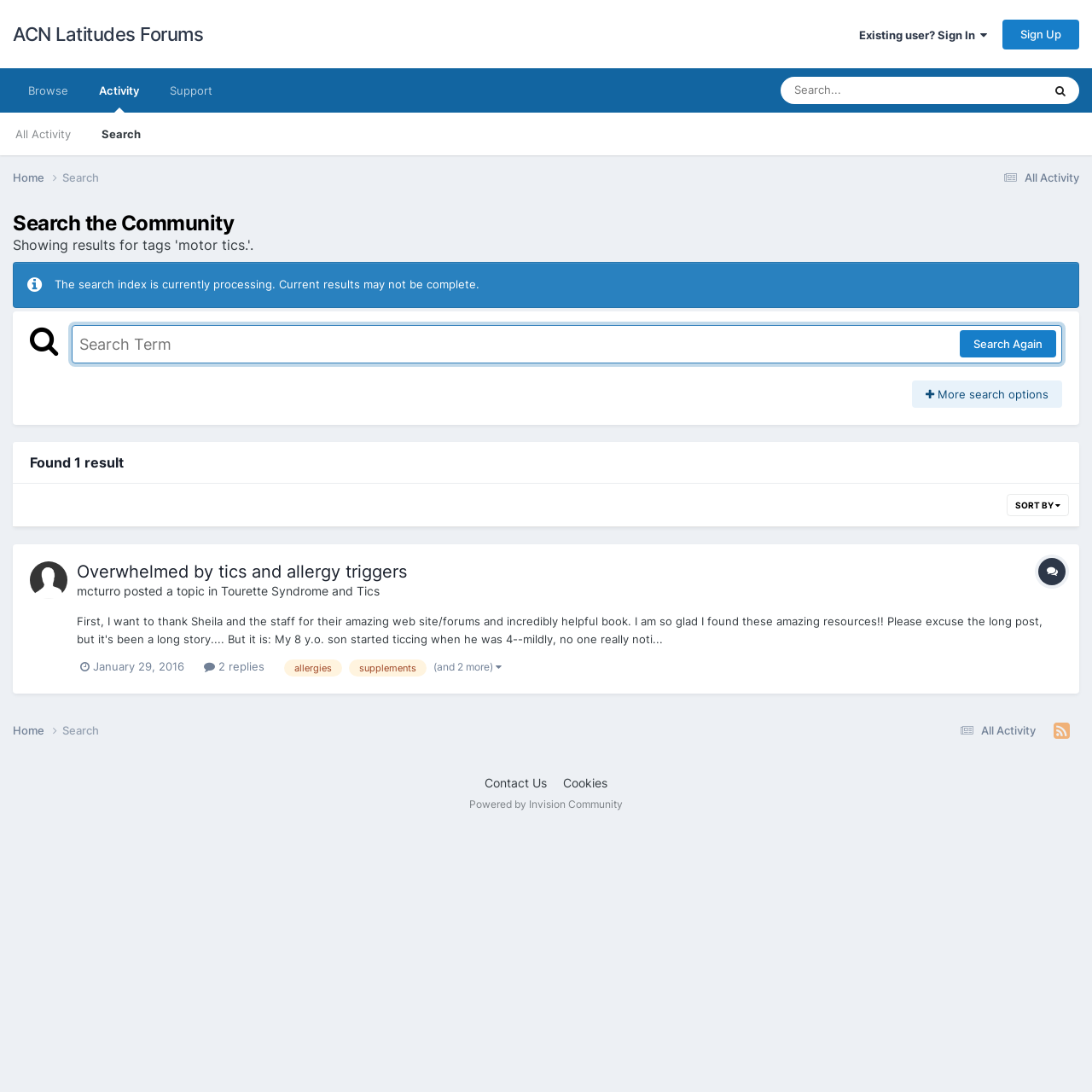How many replies does the topic have?
Using the details shown in the screenshot, provide a comprehensive answer to the question.

The answer can be found in the link ' 2 replies' which is located below the topic title, indicating that the topic has 2 replies.